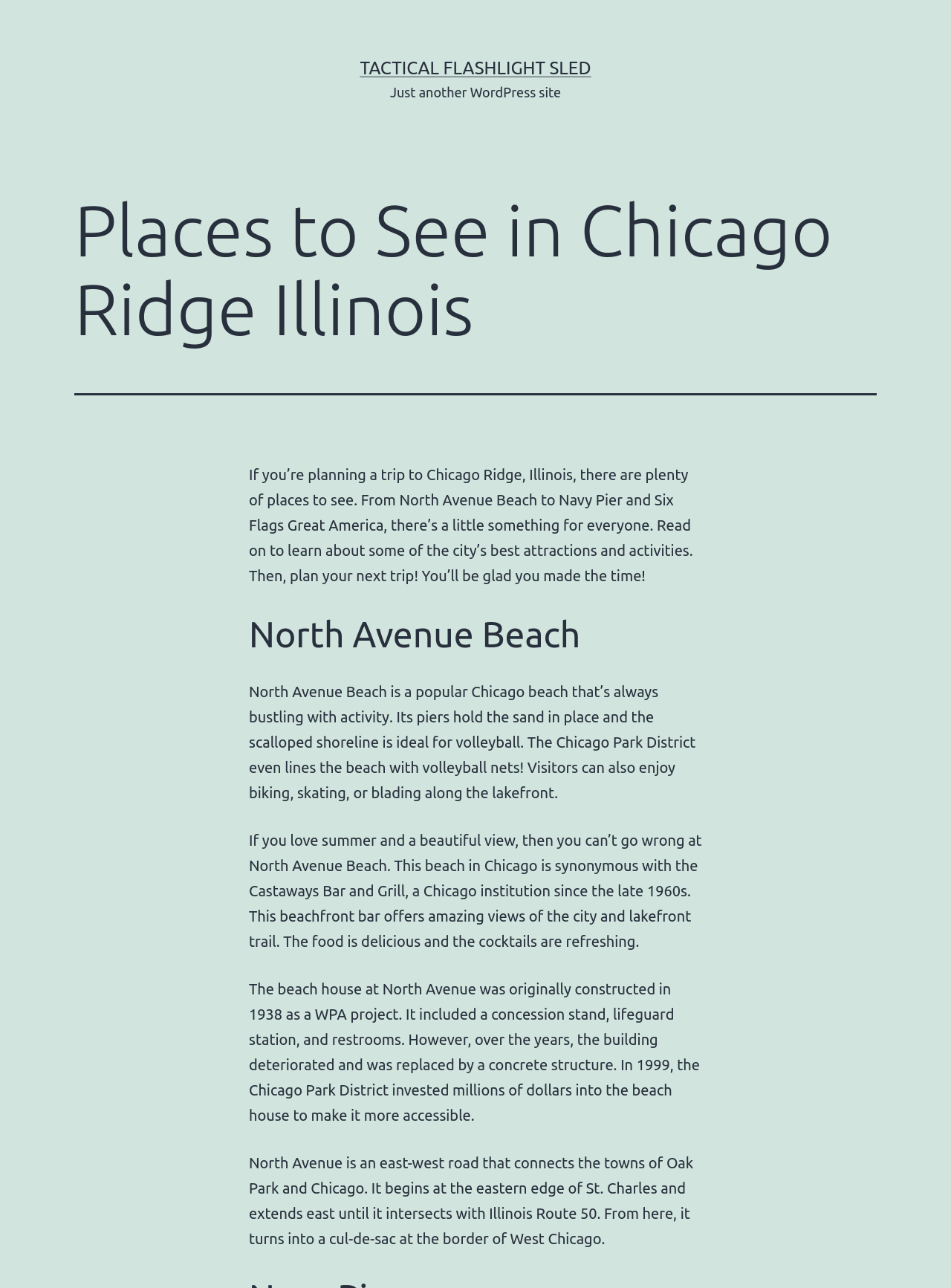Reply to the question with a single word or phrase:
What was the original purpose of the building constructed in 1938 at North Avenue Beach?

Concession stand, lifeguard station, and restrooms